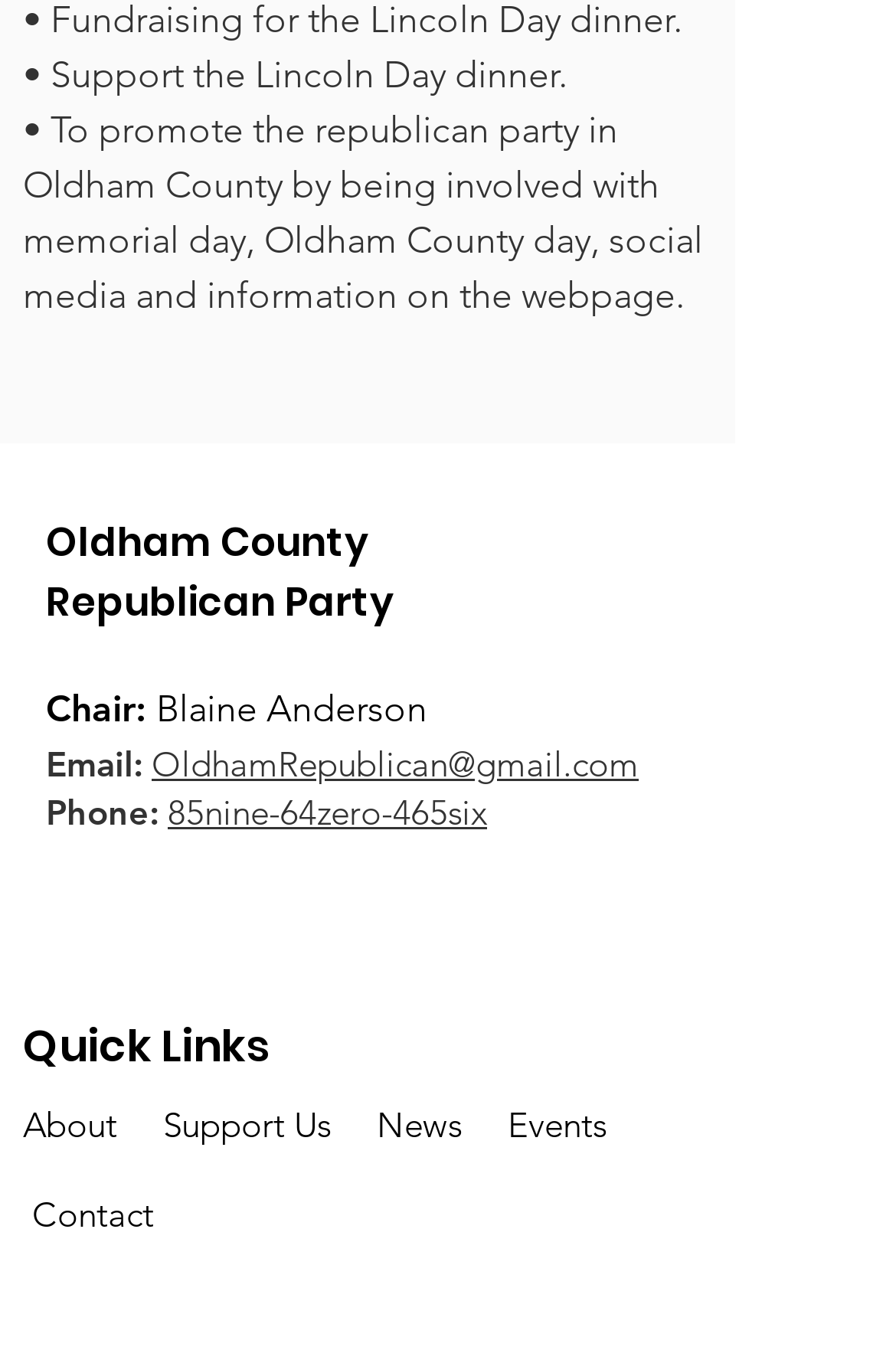What is the purpose of the party?
Please answer using one word or phrase, based on the screenshot.

To promote the republican party